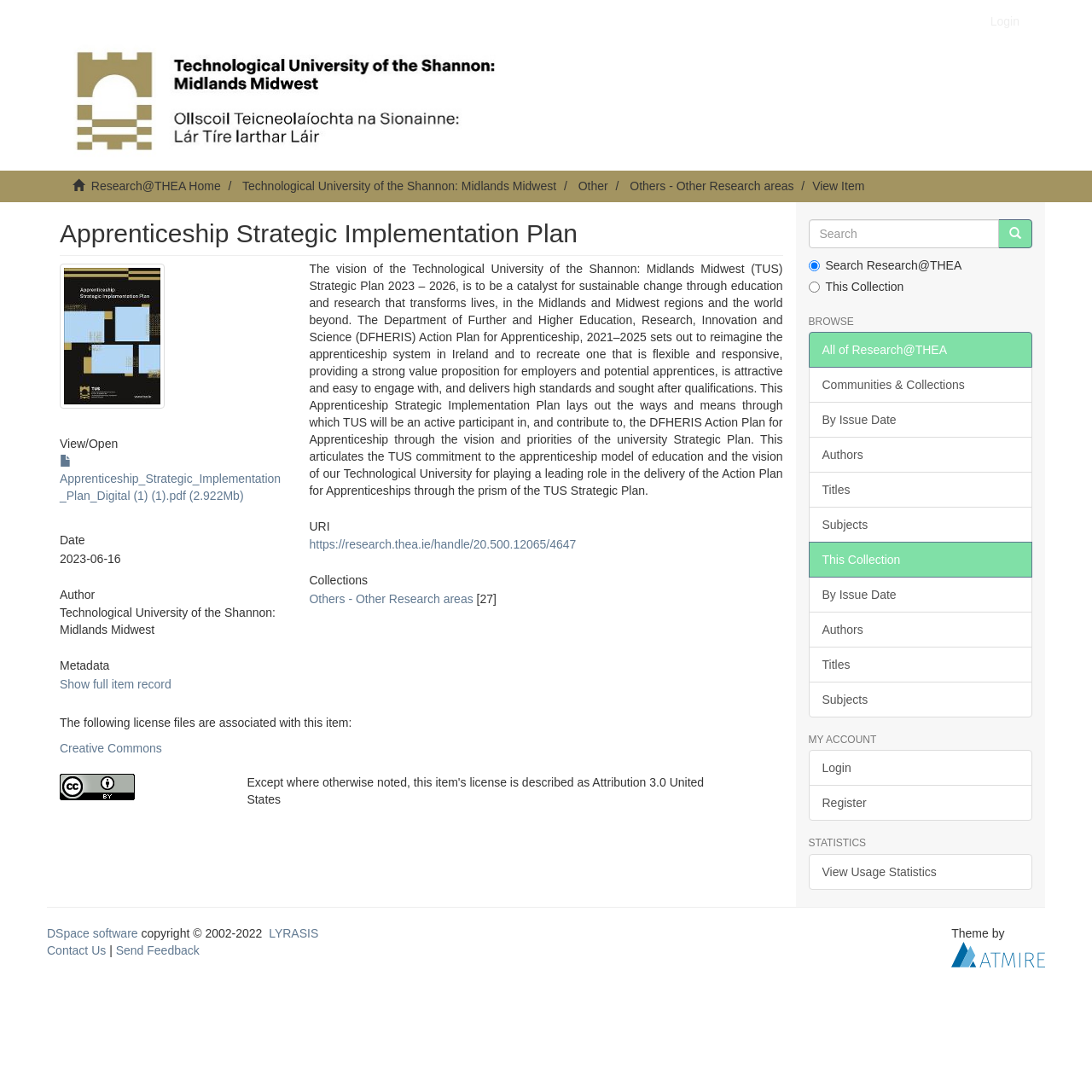Please specify the coordinates of the bounding box for the element that should be clicked to carry out this instruction: "Browse all of Research@THEA". The coordinates must be four float numbers between 0 and 1, formatted as [left, top, right, bottom].

[0.753, 0.314, 0.867, 0.327]